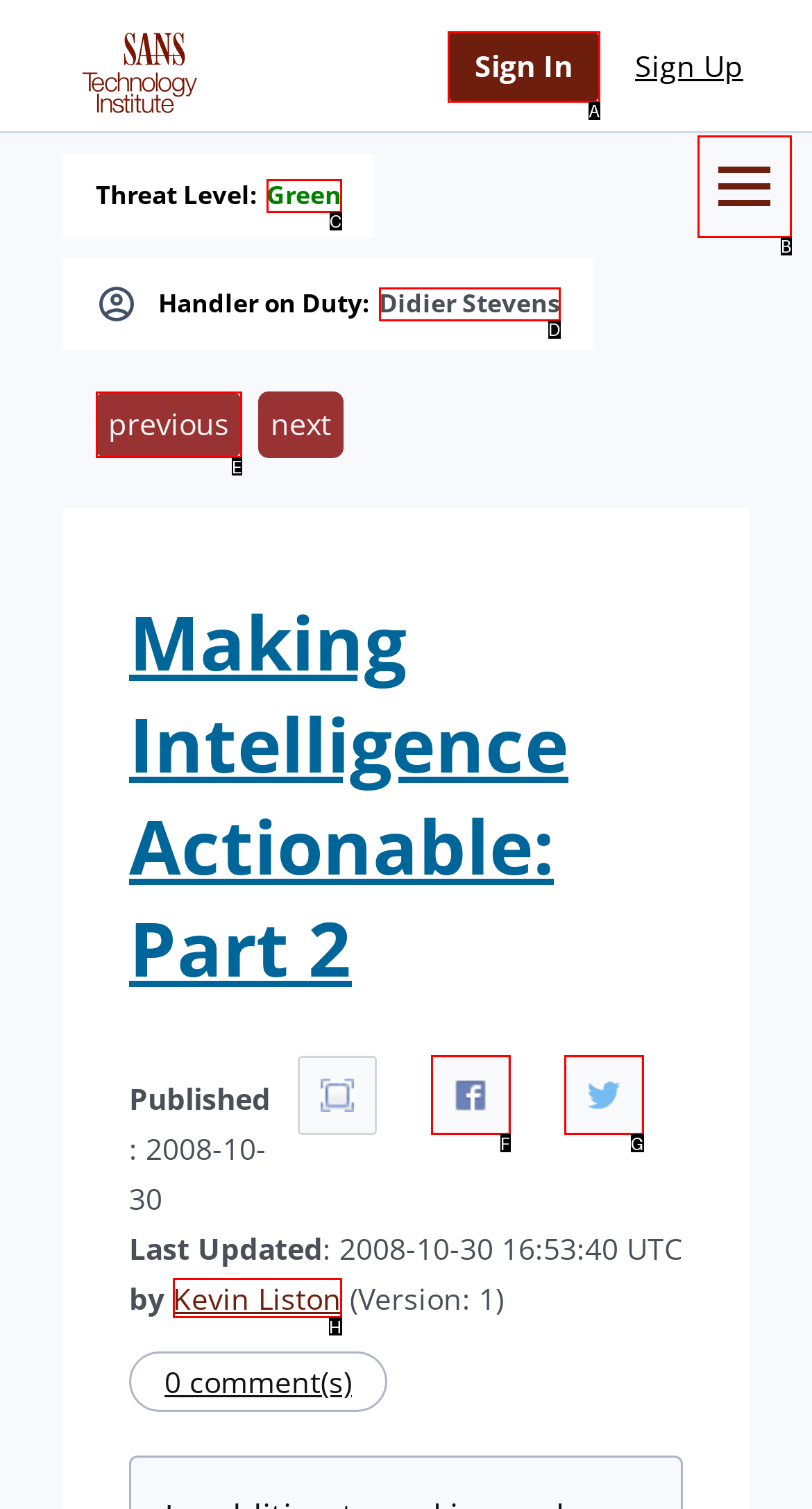Based on the description: title="Share on Facebook", select the HTML element that fits best. Provide the letter of the matching option.

F